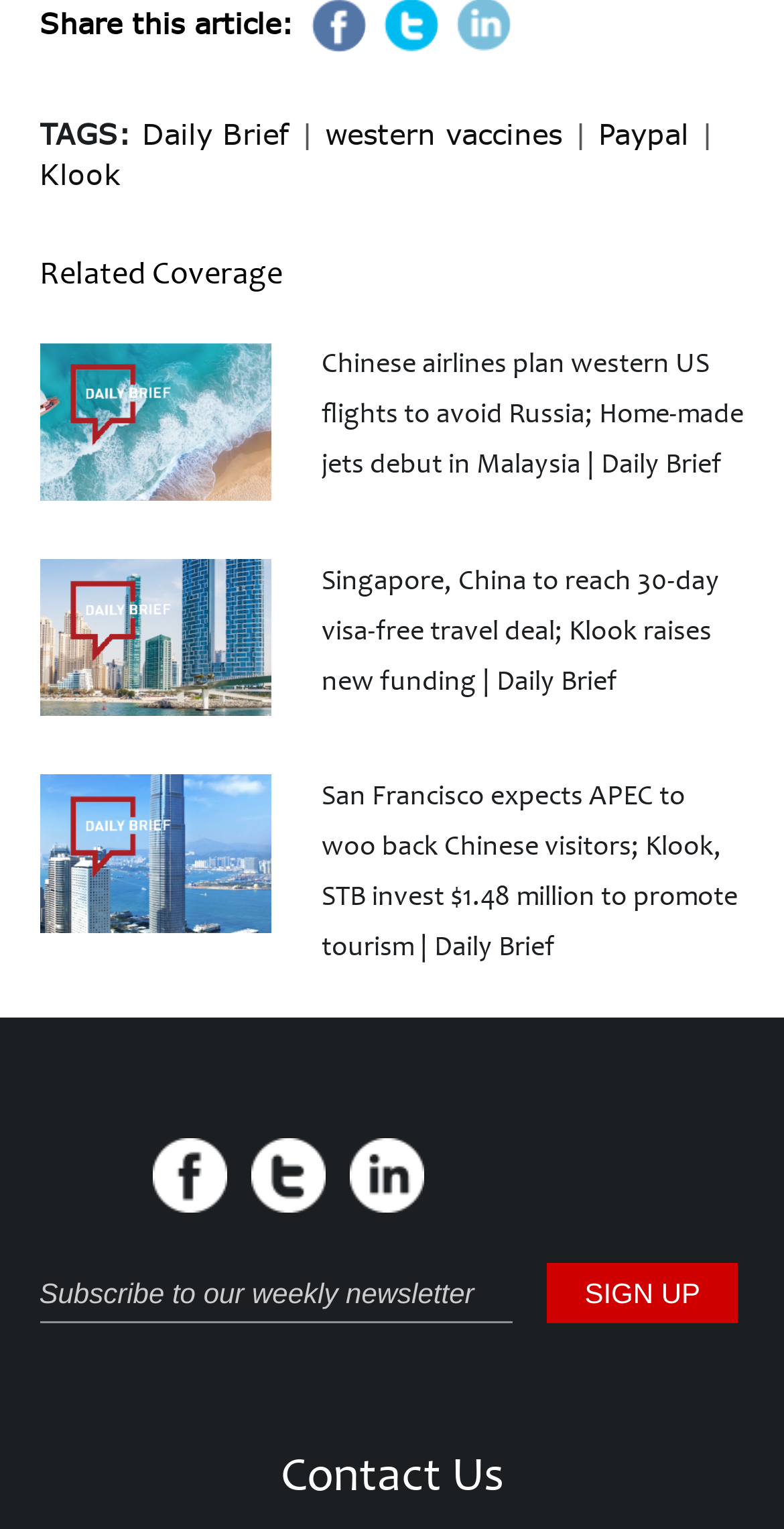How many related coverage links are there?
Answer with a single word or phrase by referring to the visual content.

3